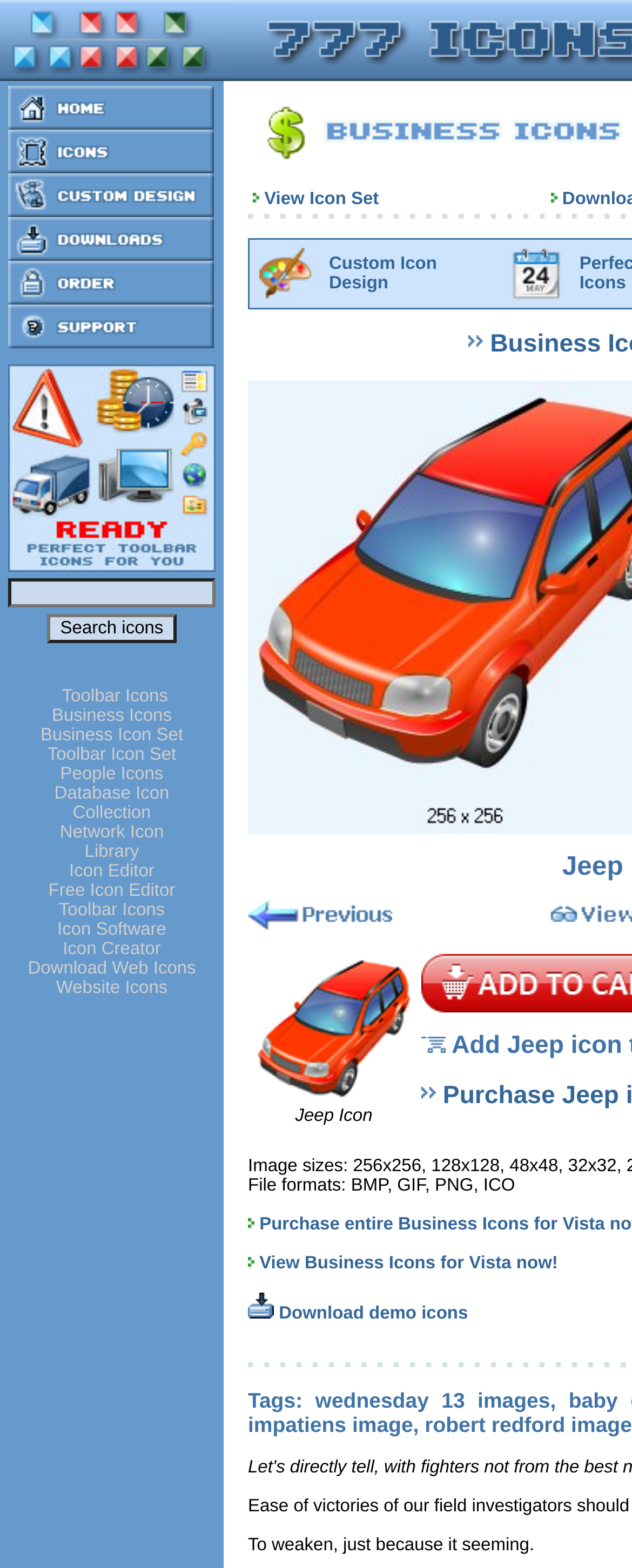Determine the bounding box coordinates of the clickable region to carry out the instruction: "Click on the Custom Icon Design link".

[0.521, 0.162, 0.691, 0.187]